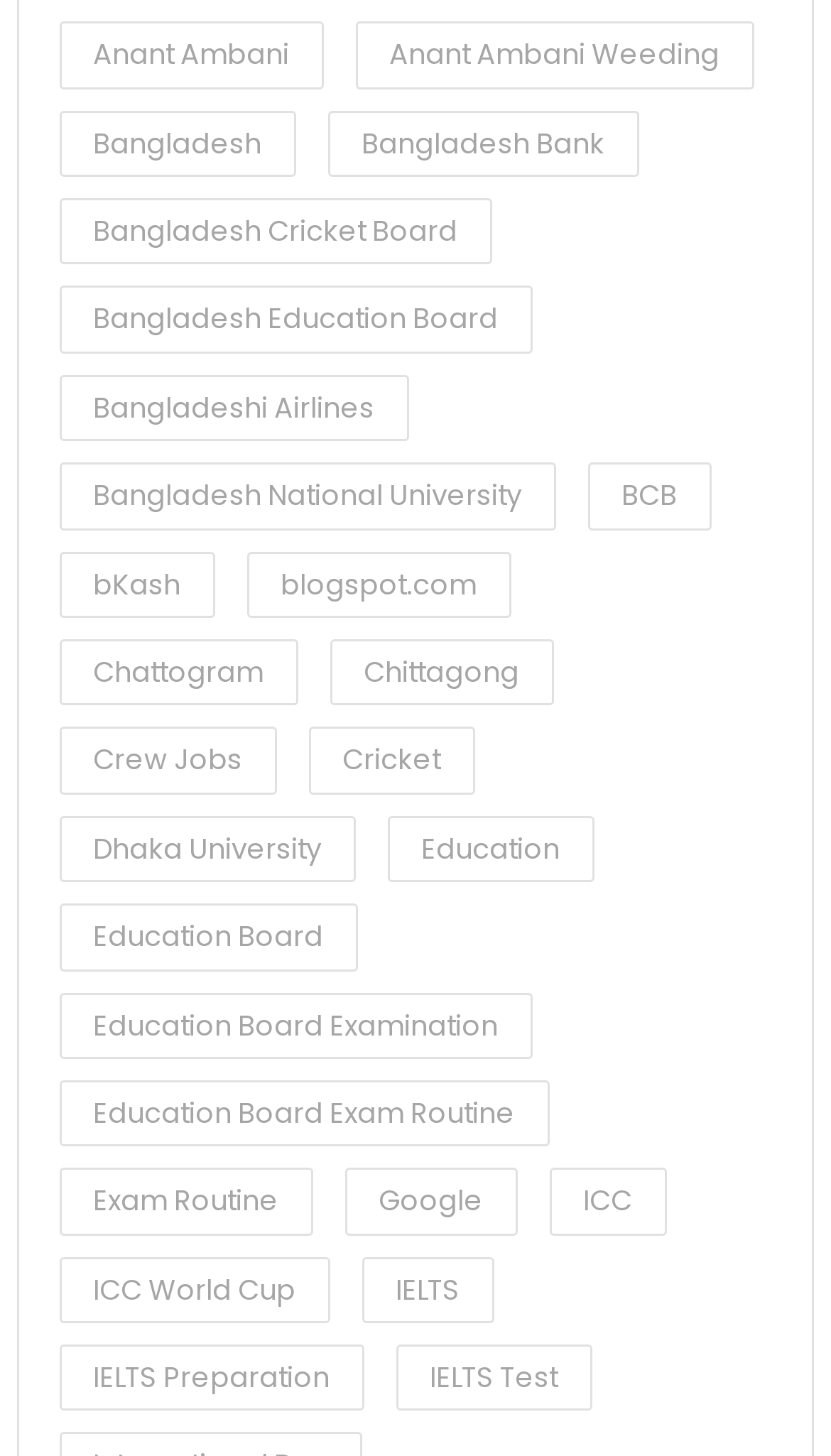Please provide a comprehensive answer to the question below using the information from the image: What is the name of the university mentioned?

The webpage has a link mentioning 'Dhaka University', which suggests that the university is a notable educational institution, and the webpage is providing information related to it.